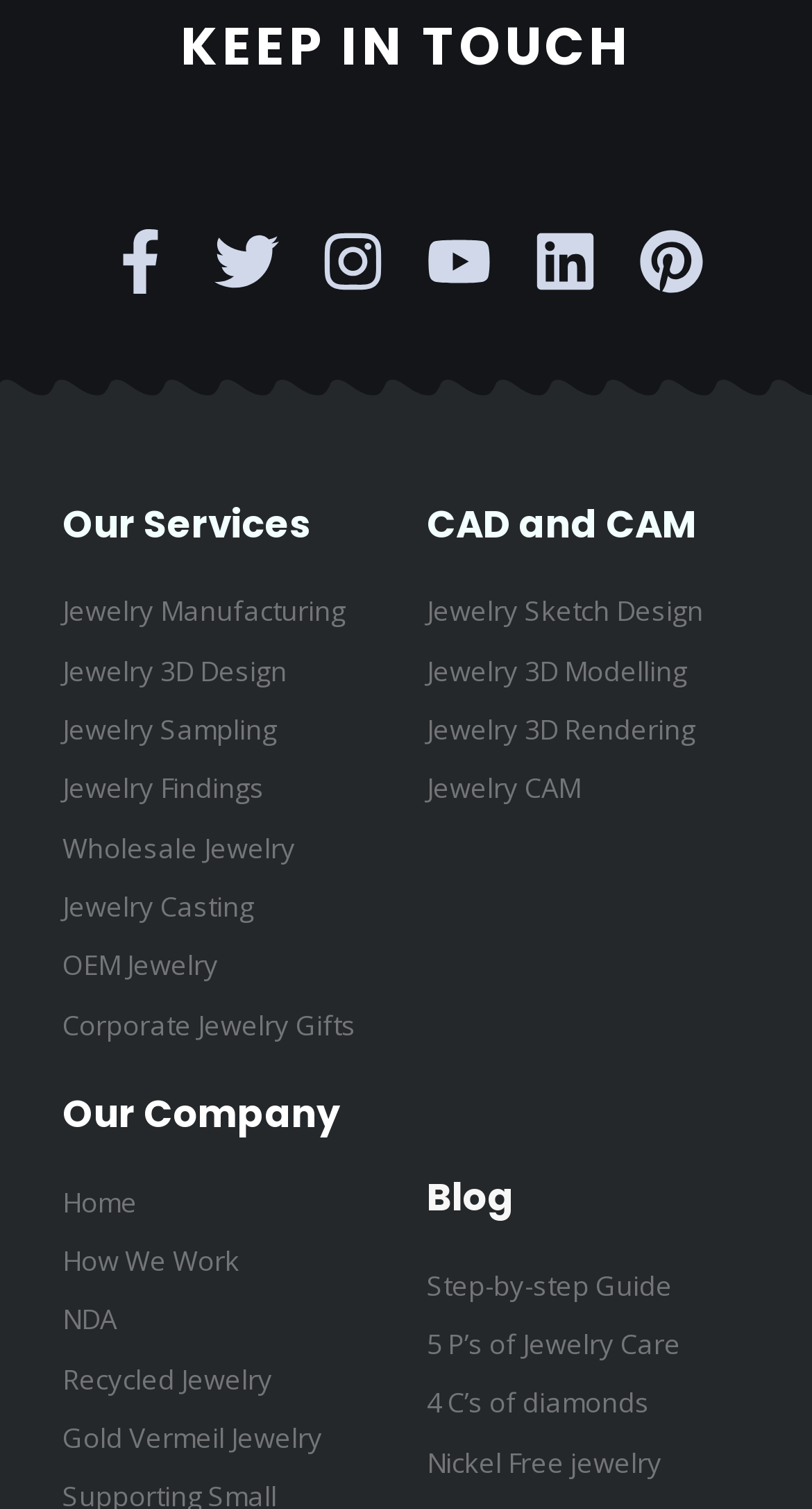Please identify the coordinates of the bounding box for the clickable region that will accomplish this instruction: "View Jewelry Manufacturing service".

[0.077, 0.39, 0.474, 0.422]